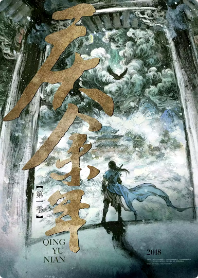Describe the image thoroughly, including all noticeable details.

The image features the promotional artwork for the series "Joy of Life." The illustration captures a mystical scene, showcasing a lone figure standing beneath a grand archway, gazing up at an ethereal sky filled with swirling clouds and subtle shades of light. The title "庆余年" (Qìng Yú Nián) is prominently displayed in bold, stylized characters, adding a dramatic emphasis to the overall composition. This captivating artwork encapsulates themes of adventure and intrigue, drawing viewers into the world of the series, which follows the protagonist on a journey through complex political landscapes and personal growth. The intricate detailing and vibrant imagery serve to ignite curiosity about the narrative and its characters.